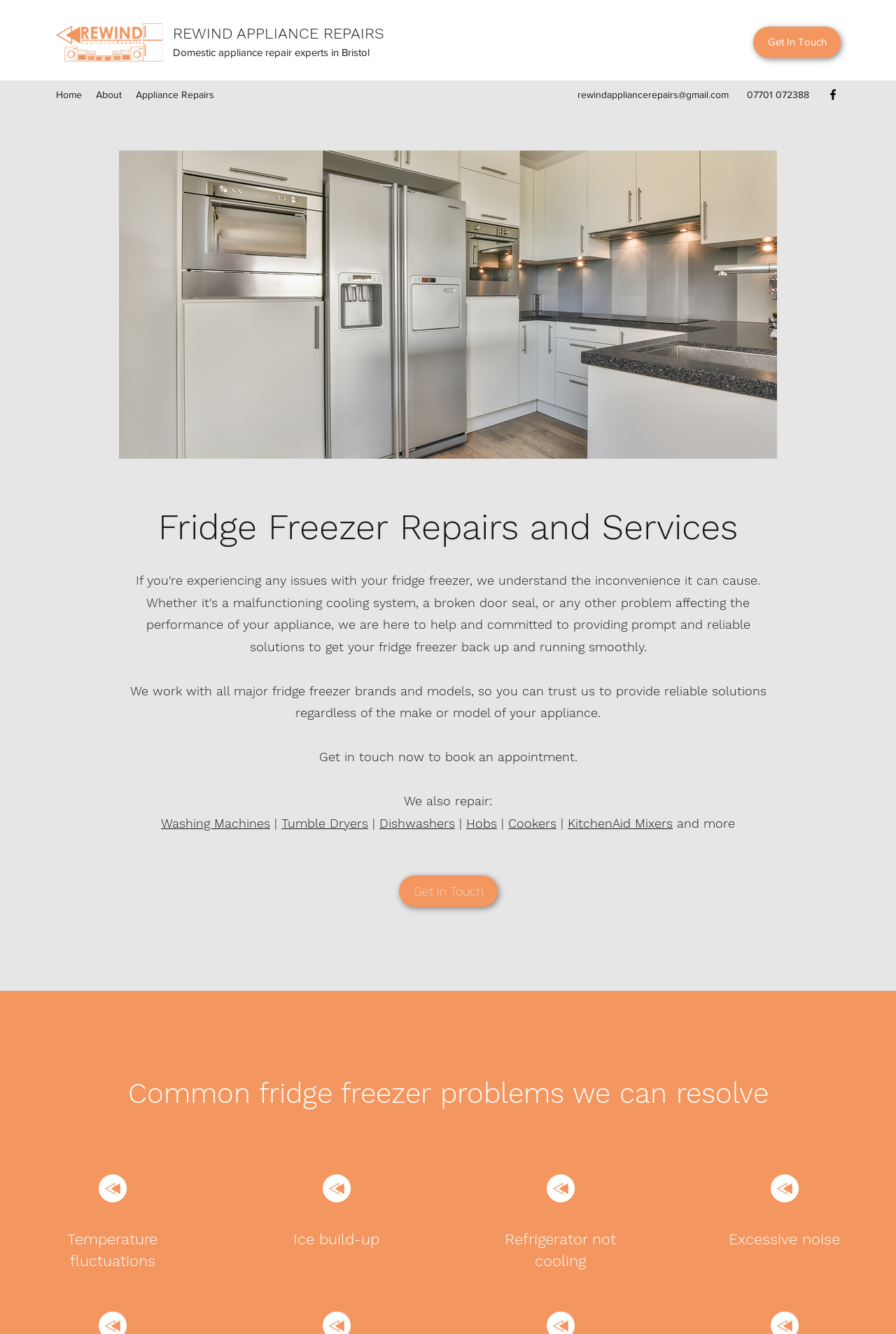Please locate and generate the primary heading on this webpage.

Fridge Freezer Repairs and Services